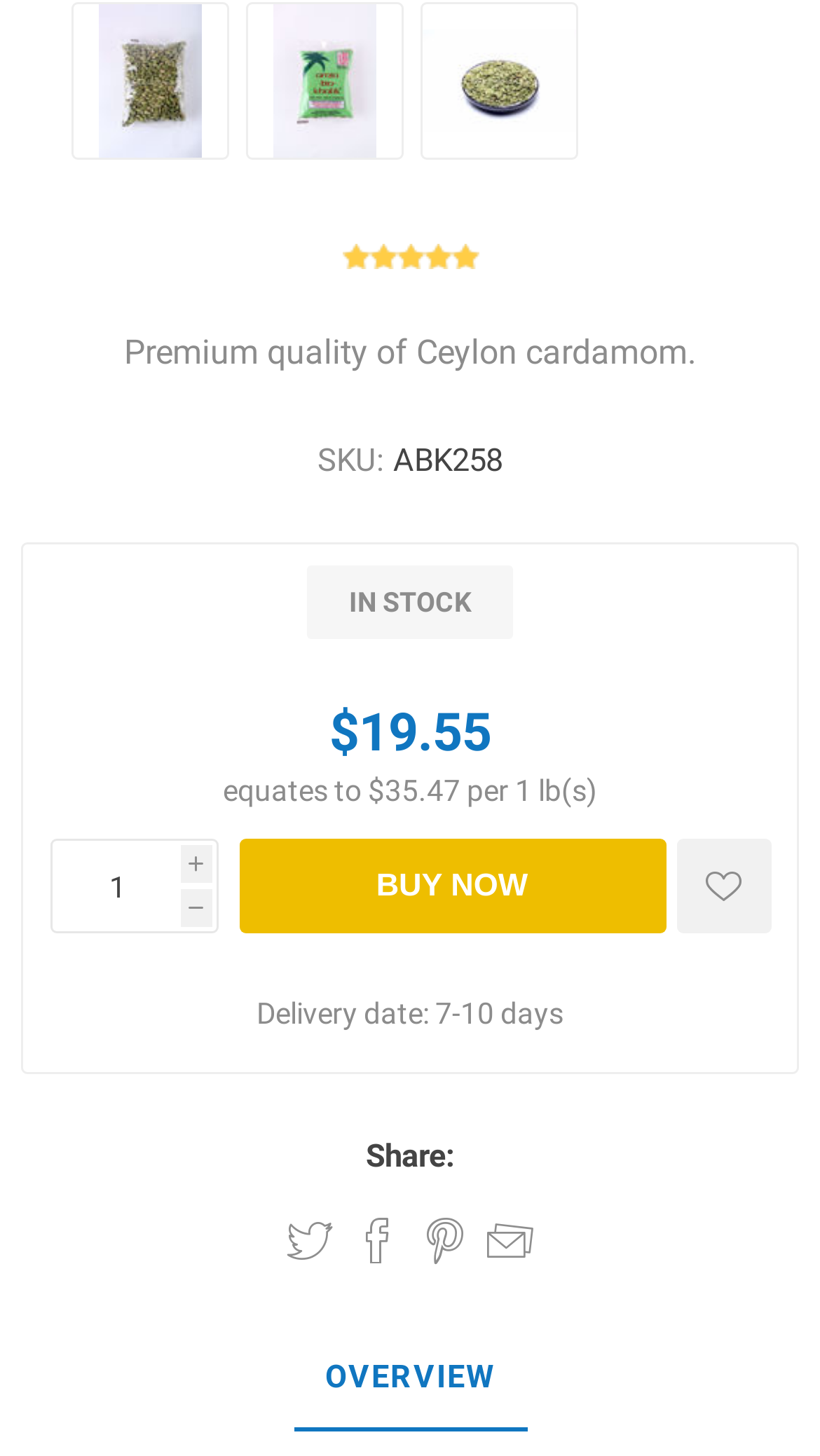Provide the bounding box coordinates of the UI element that matches the description: "Buy Now".

[0.291, 0.576, 0.812, 0.641]